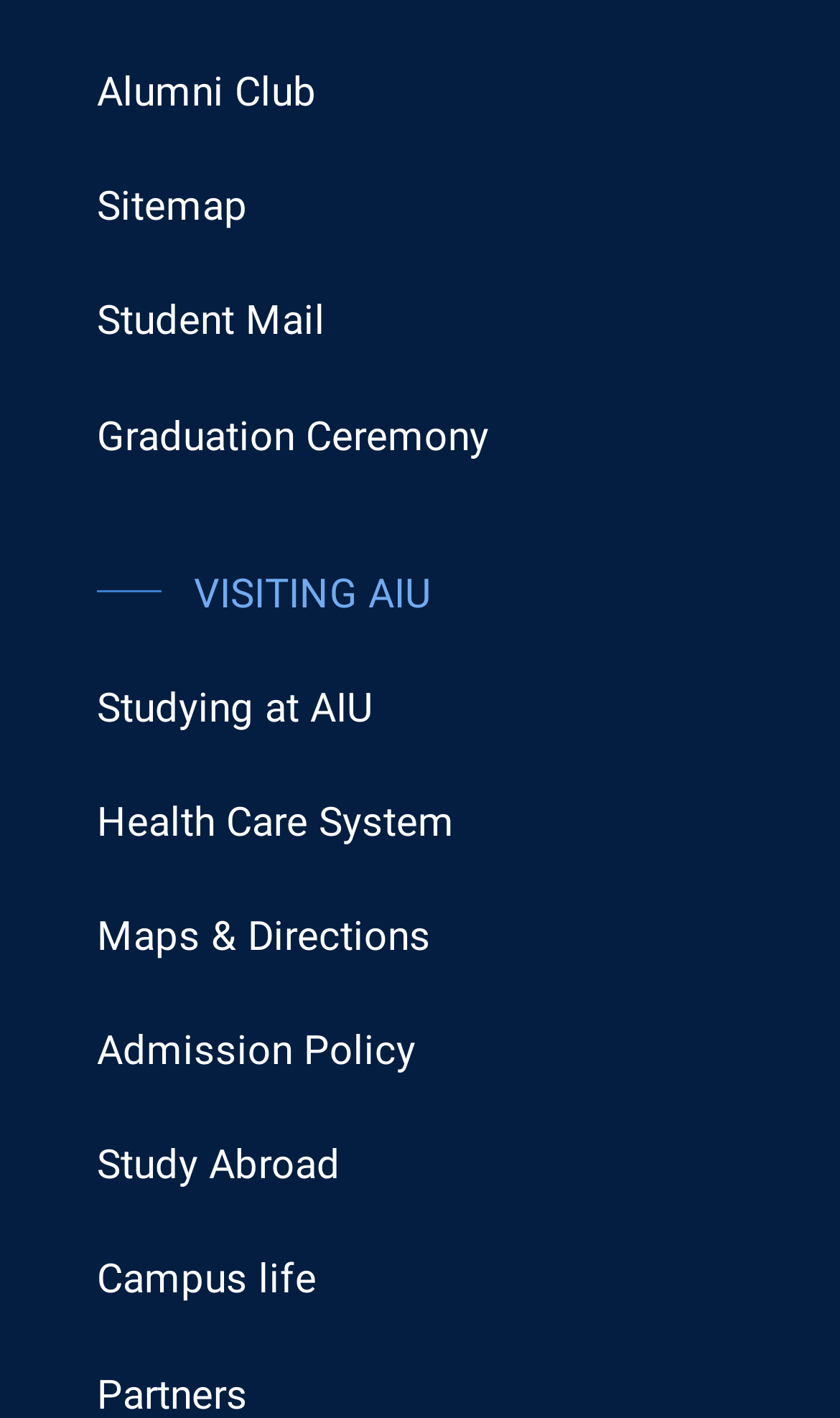Please specify the bounding box coordinates of the element that should be clicked to execute the given instruction: 'learn about studying at AIU'. Ensure the coordinates are four float numbers between 0 and 1, expressed as [left, top, right, bottom].

[0.115, 0.483, 0.444, 0.516]